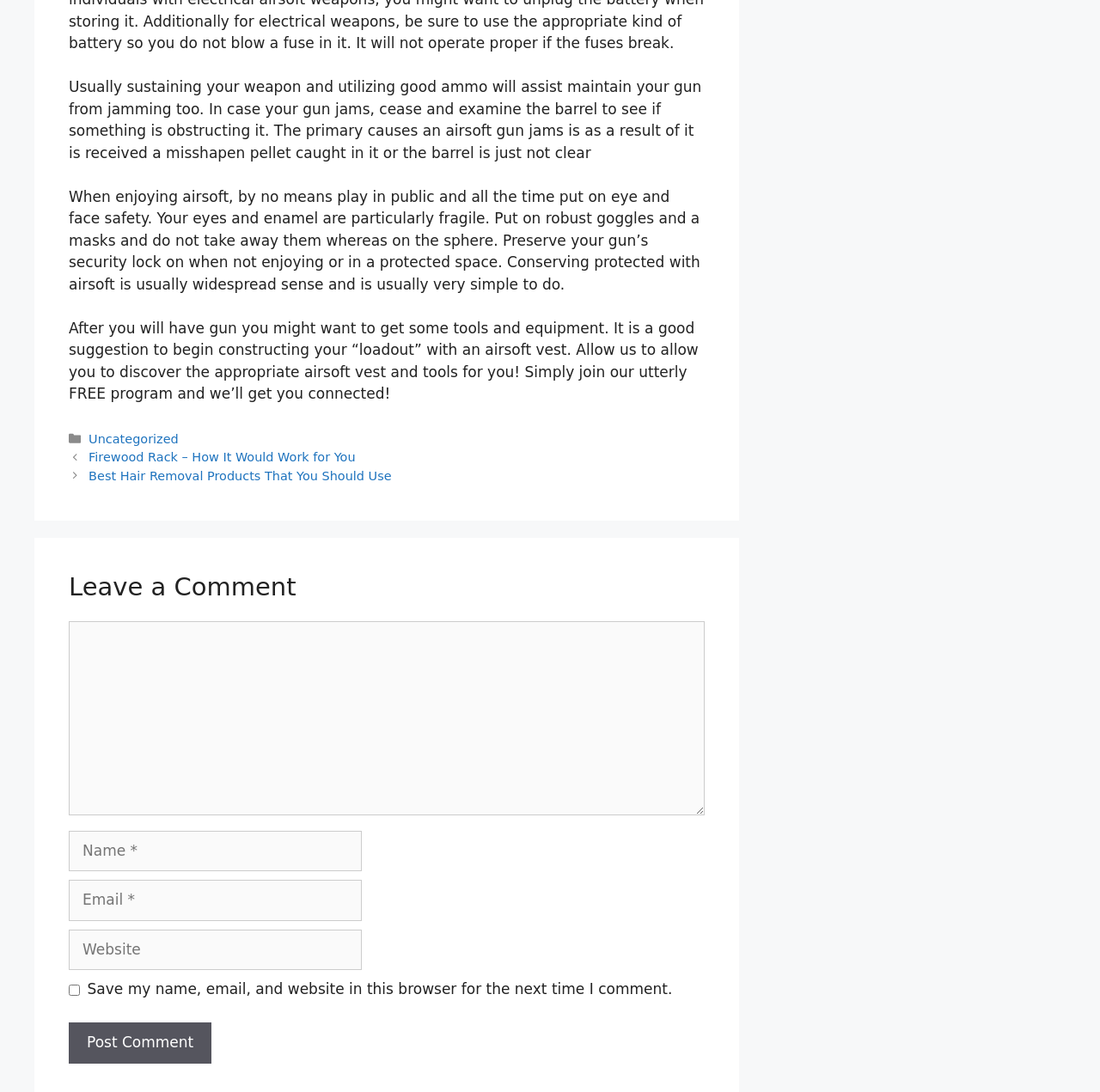Refer to the element description parent_node: Search name="s" placeholder="Search..." and identify the corresponding bounding box in the screenshot. Format the coordinates as (top-left x, top-left y, bottom-right x, bottom-right y) with values in the range of 0 to 1.

None